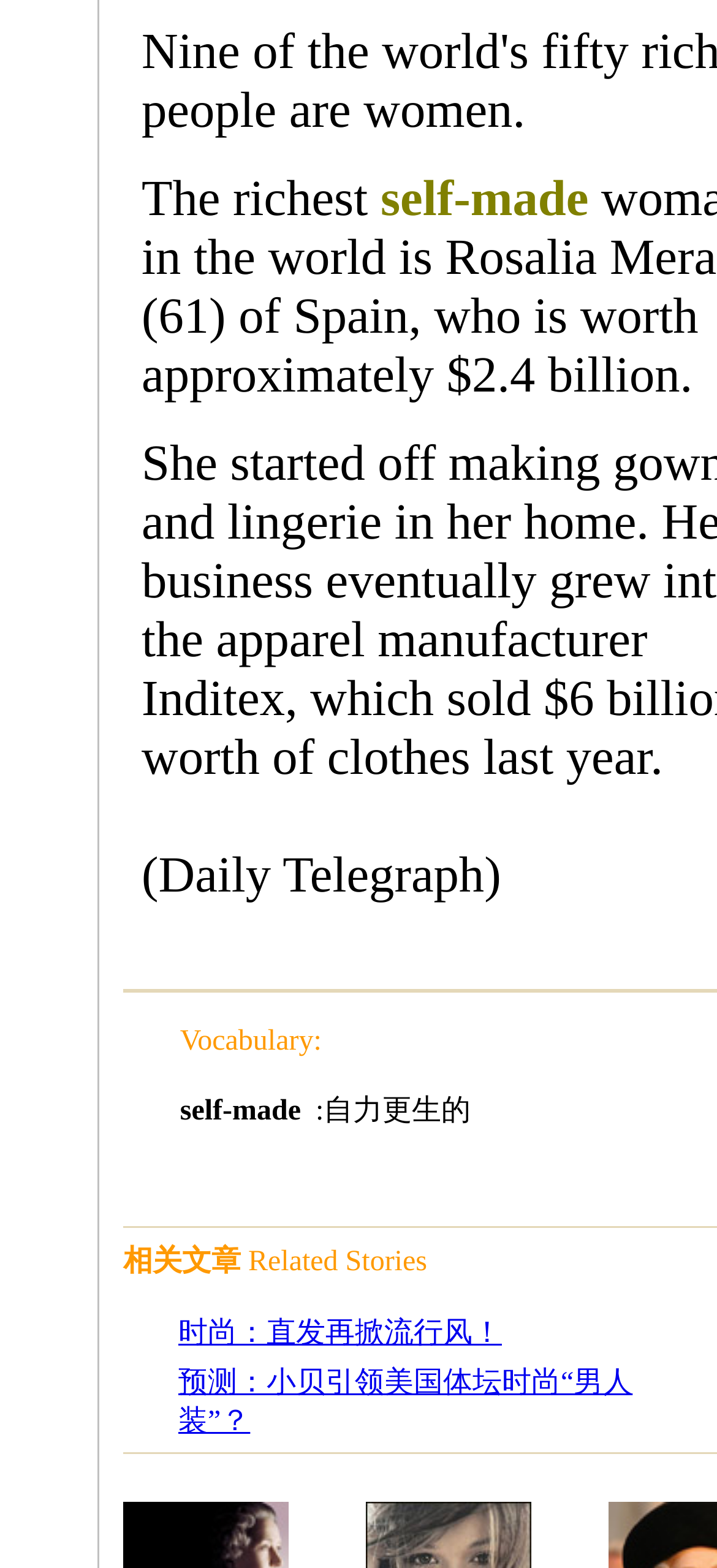How many images are in the second table cell?
Answer the question in a detailed and comprehensive manner.

In the second table cell, there are two images with bounding box coordinates [0.249, 0.863, 0.251, 0.87] and [0.964, 0.863, 0.967, 0.87], respectively.